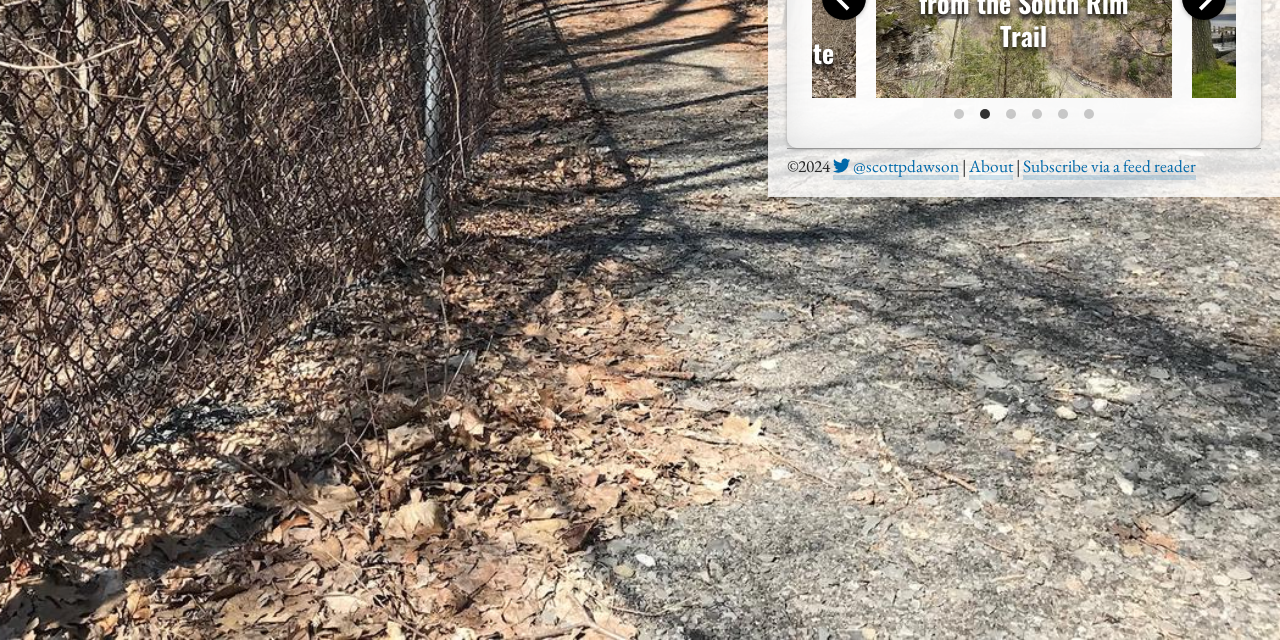Determine the bounding box for the UI element that matches this description: "About".

[0.757, 0.242, 0.792, 0.281]